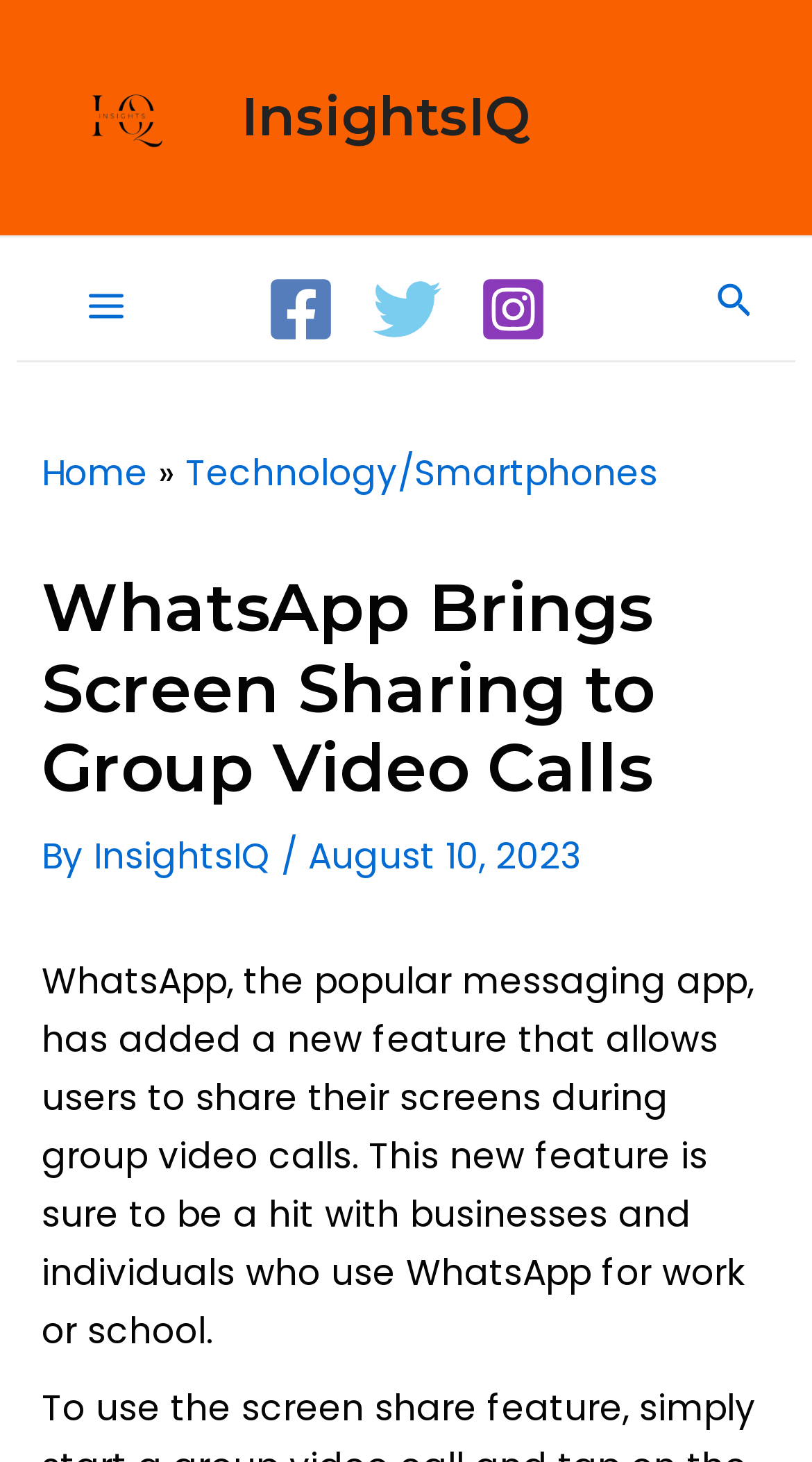Please identify the bounding box coordinates of the element I need to click to follow this instruction: "Read the article about WhatsApp".

[0.051, 0.389, 0.949, 0.603]